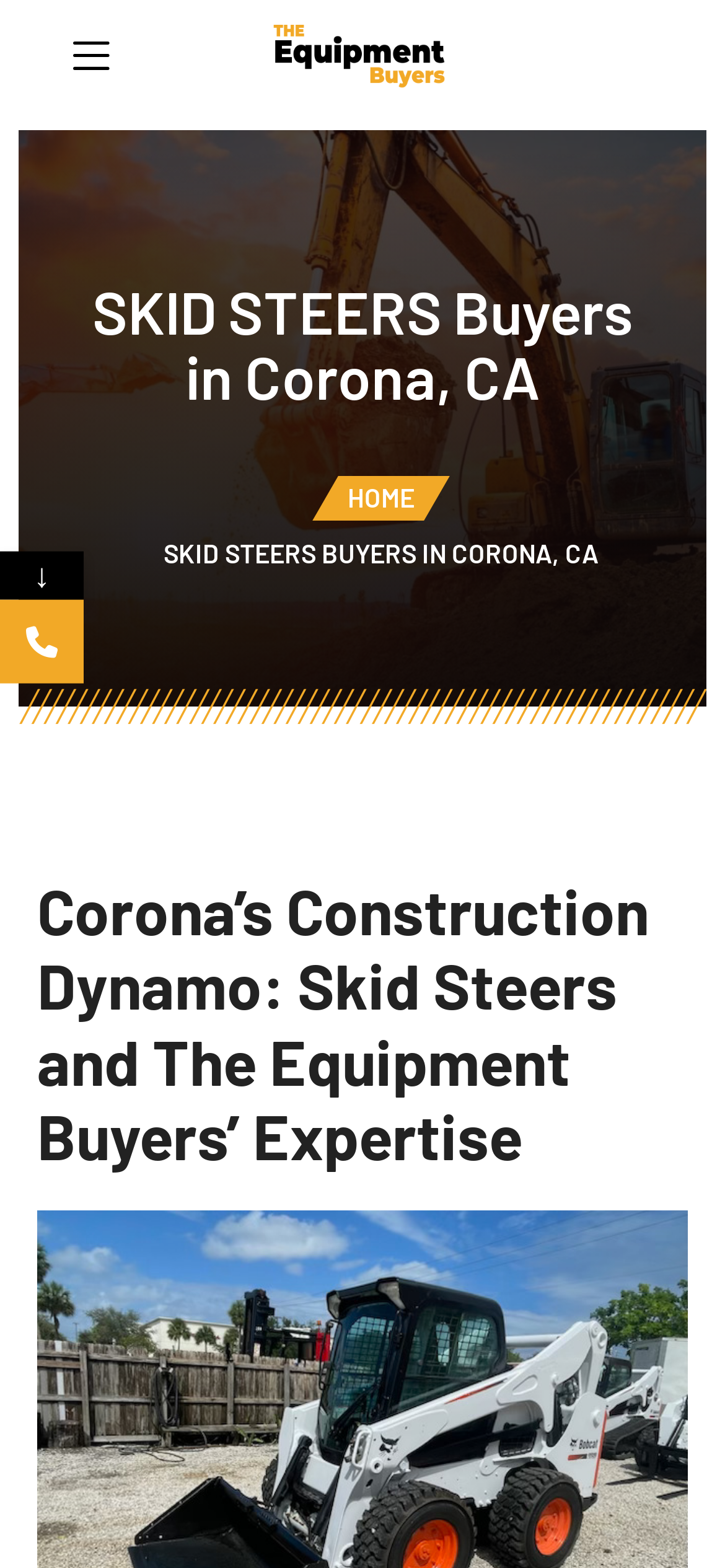Determine the bounding box coordinates in the format (top-left x, top-left y, bottom-right x, bottom-right y). Ensure all values are floating point numbers between 0 and 1. Identify the bounding box of the UI element described by: aria-label="Menu"

[0.0, 0.0, 0.251, 0.071]